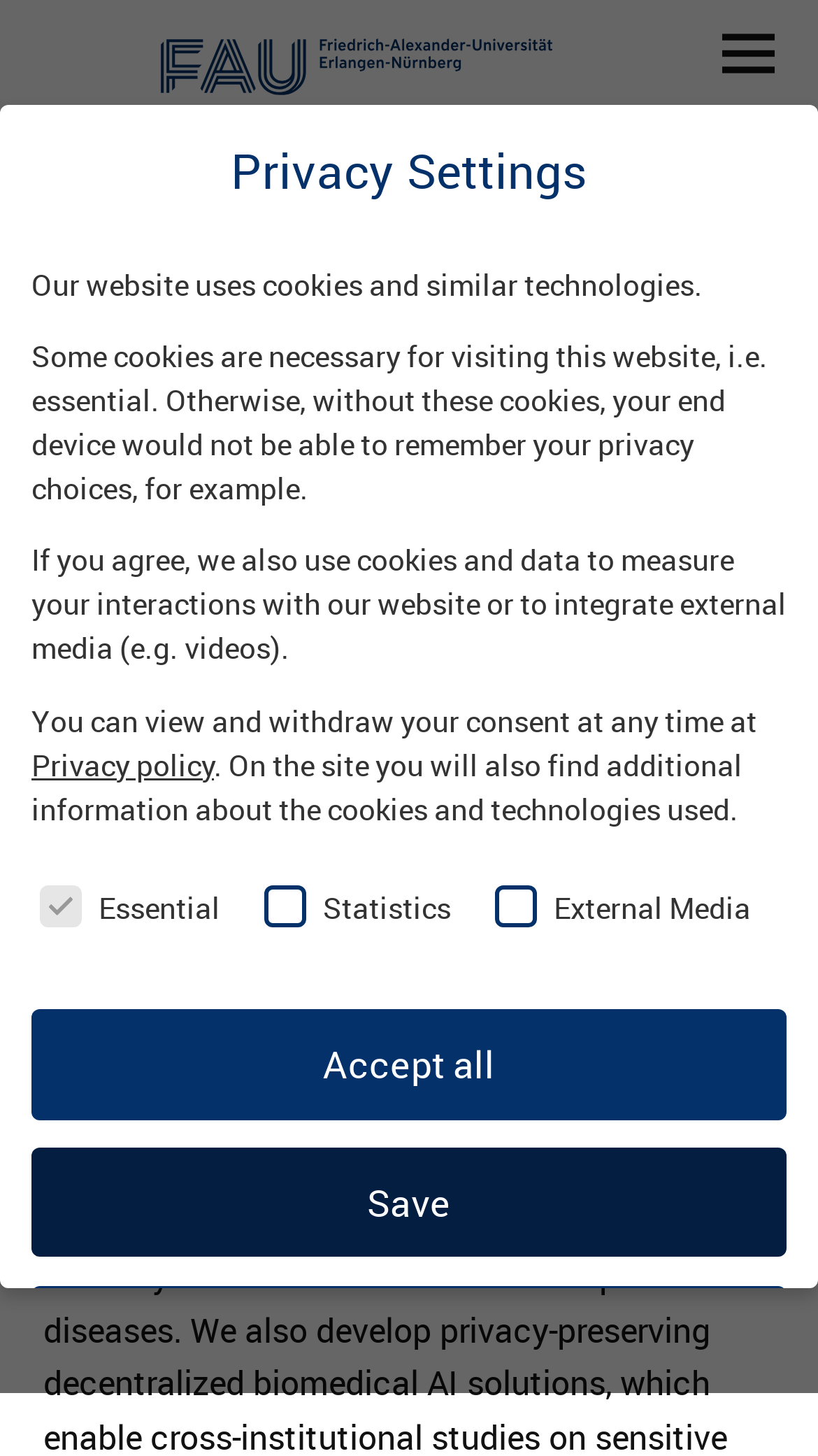Locate the bounding box coordinates of the UI element described by: "parent_node: External Media name="cookieGroup[]" value="external_media"". Provide the coordinates as four float numbers between 0 and 1, formatted as [left, top, right, bottom].

[0.918, 0.608, 0.951, 0.627]